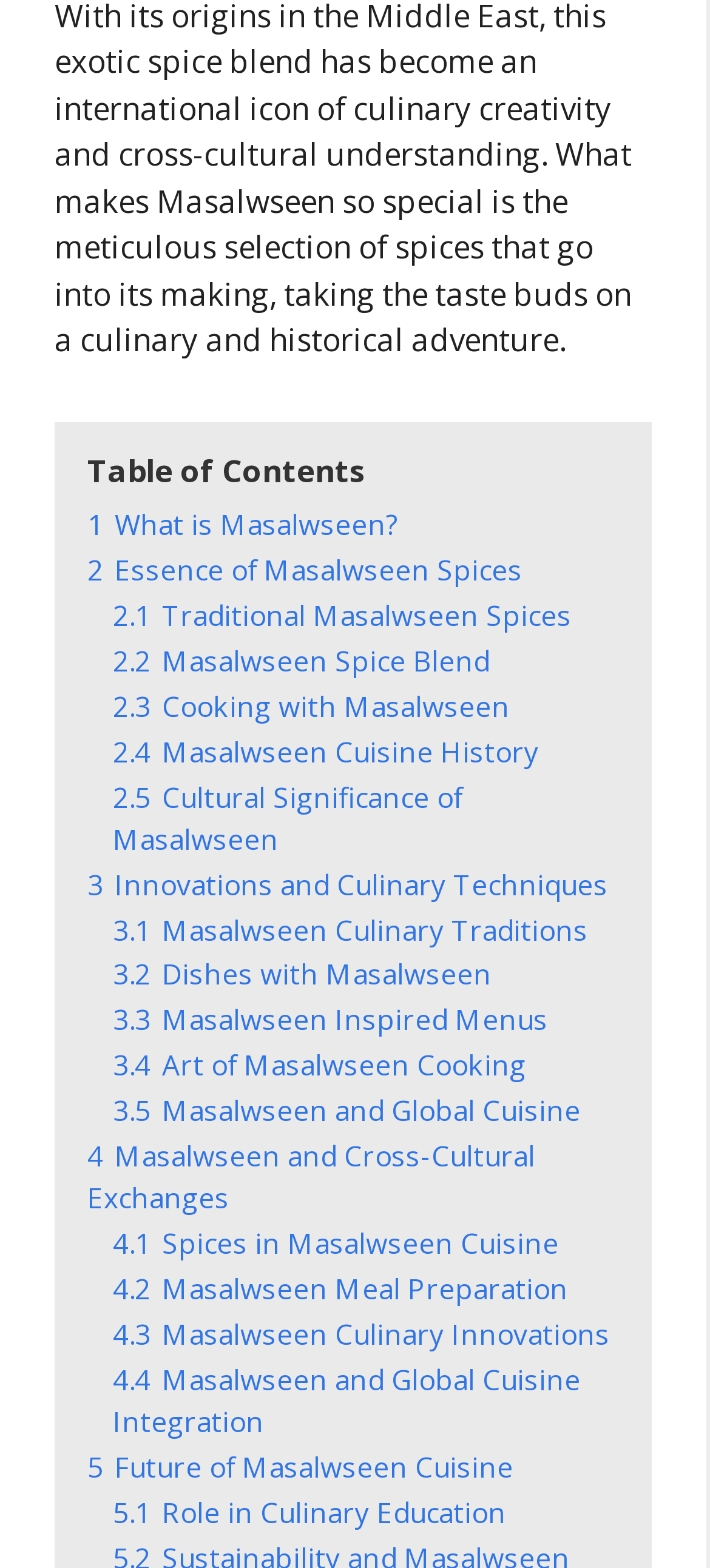Find the bounding box coordinates of the area that needs to be clicked in order to achieve the following instruction: "Explore 'Innovations and Culinary Techniques'". The coordinates should be specified as four float numbers between 0 and 1, i.e., [left, top, right, bottom].

[0.123, 0.552, 0.856, 0.575]